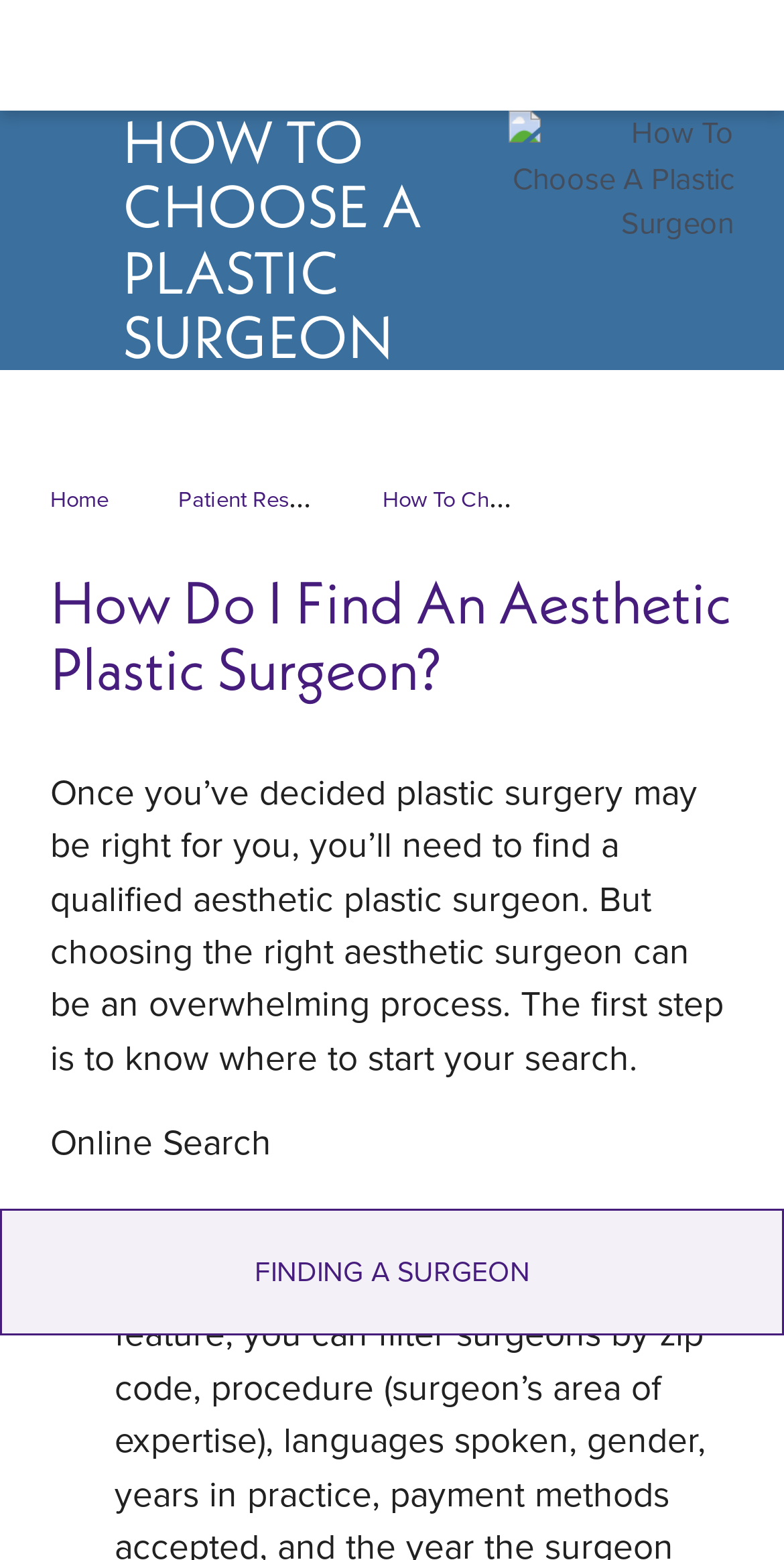Answer the question below with a single word or a brief phrase: 
What is the purpose of the 'Home' button?

Go to the homepage